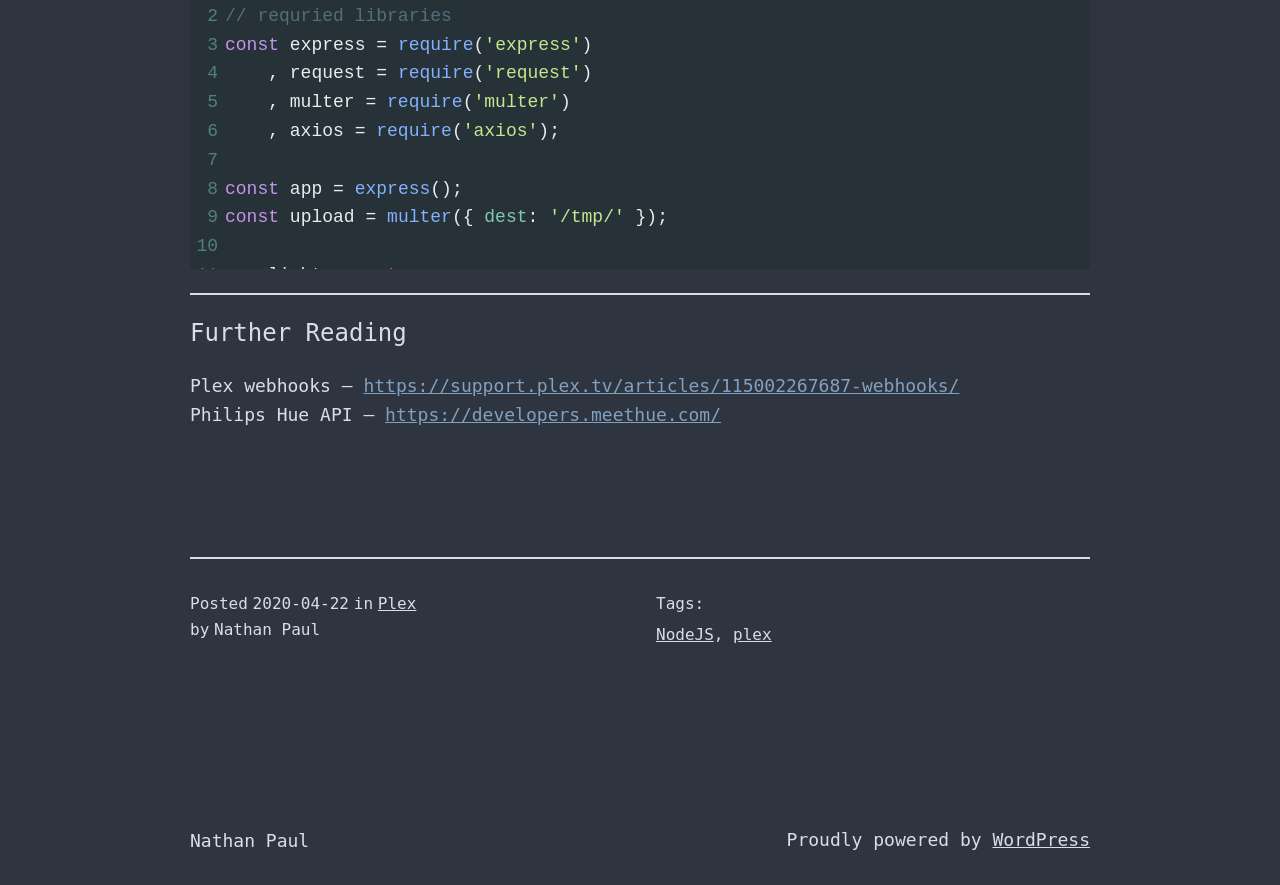Identify the bounding box coordinates of the element that should be clicked to fulfill this task: "import express". The coordinates should be provided as four float numbers between 0 and 1, i.e., [left, top, right, bottom].

[0.226, 0.039, 0.286, 0.062]